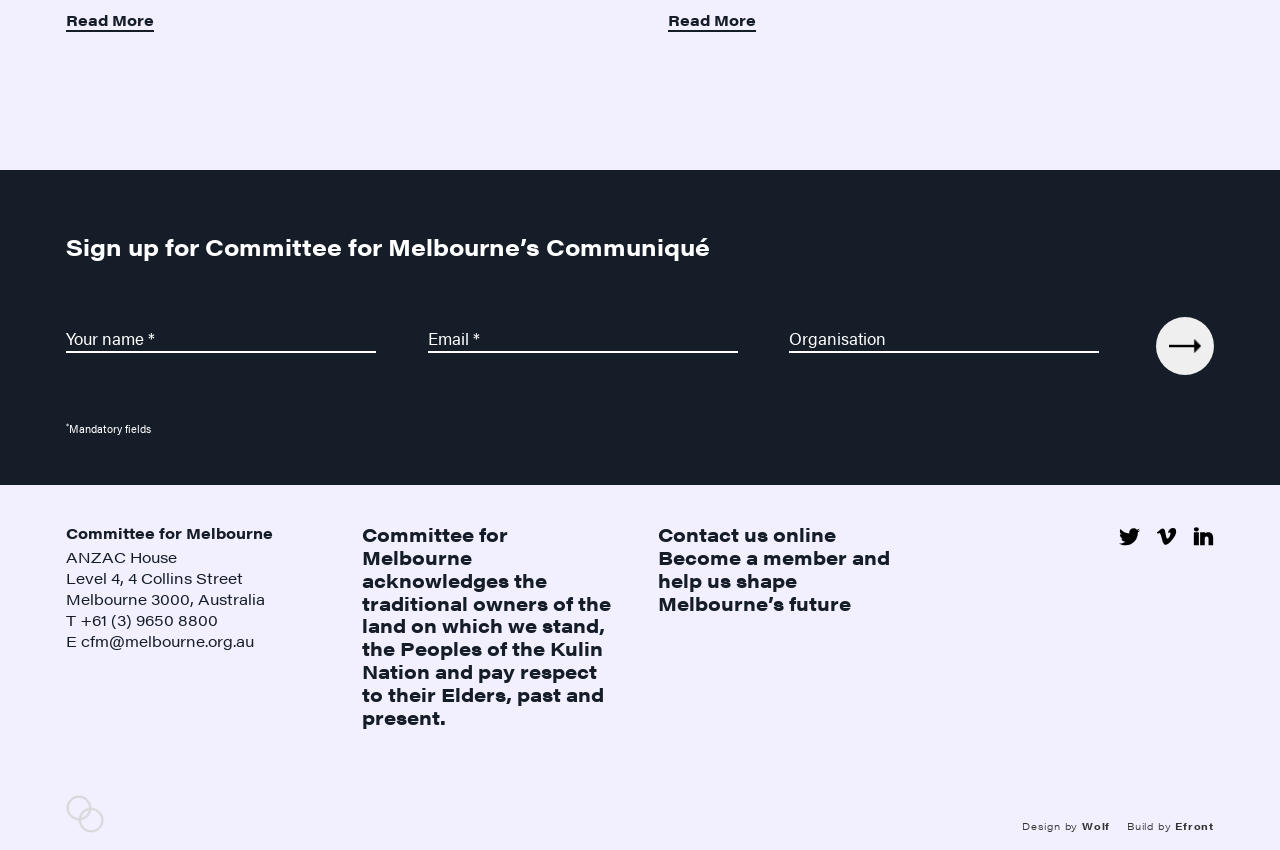Please identify the bounding box coordinates of the region to click in order to complete the given instruction: "Click the 'Become a member and help us shape Melbourne’s future' link". The coordinates should be four float numbers between 0 and 1, i.e., [left, top, right, bottom].

[0.514, 0.64, 0.695, 0.725]